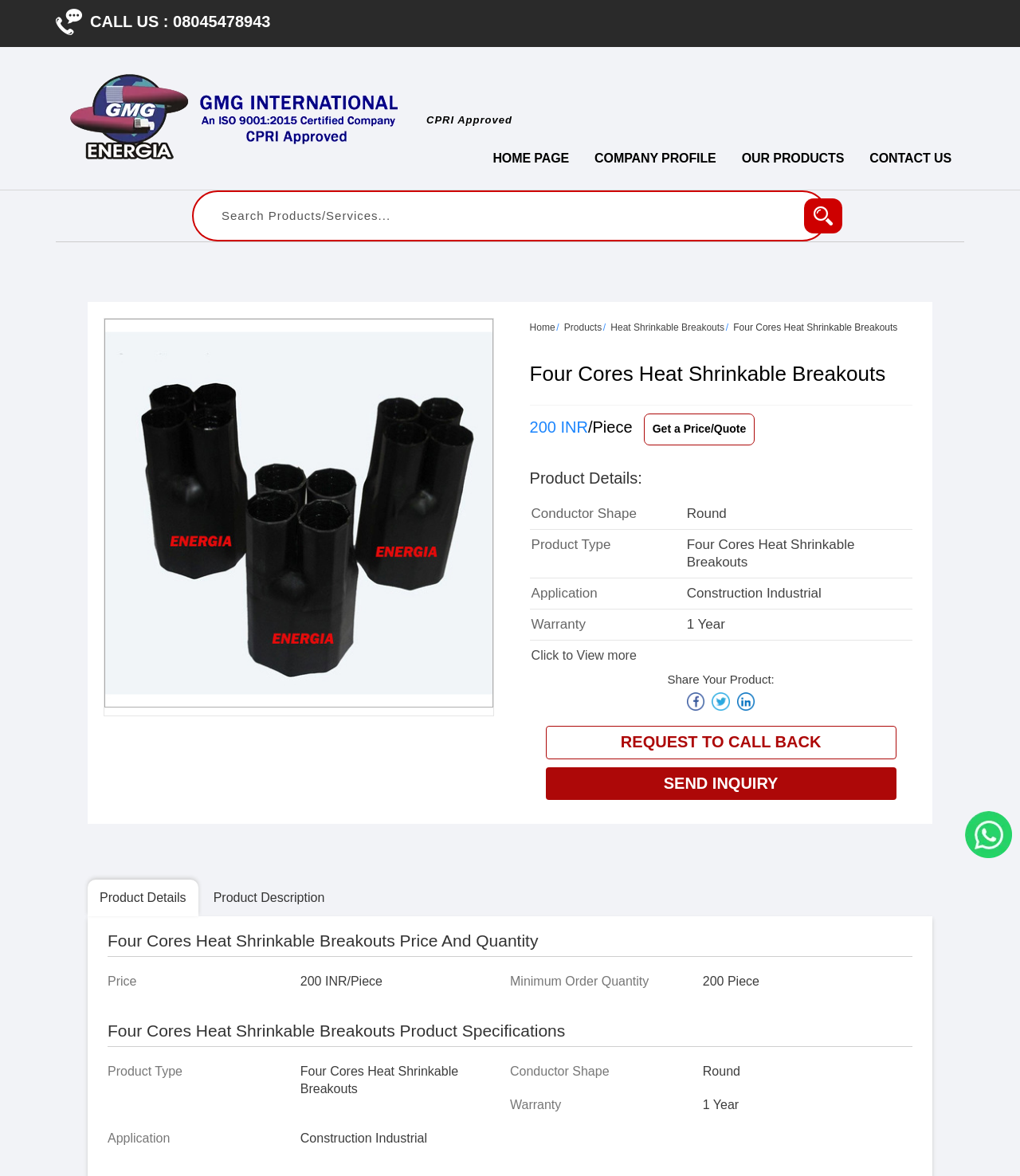Answer this question using a single word or a brief phrase:
What is the warranty period of Four Cores Heat Shrinkable Breakouts?

1 Year